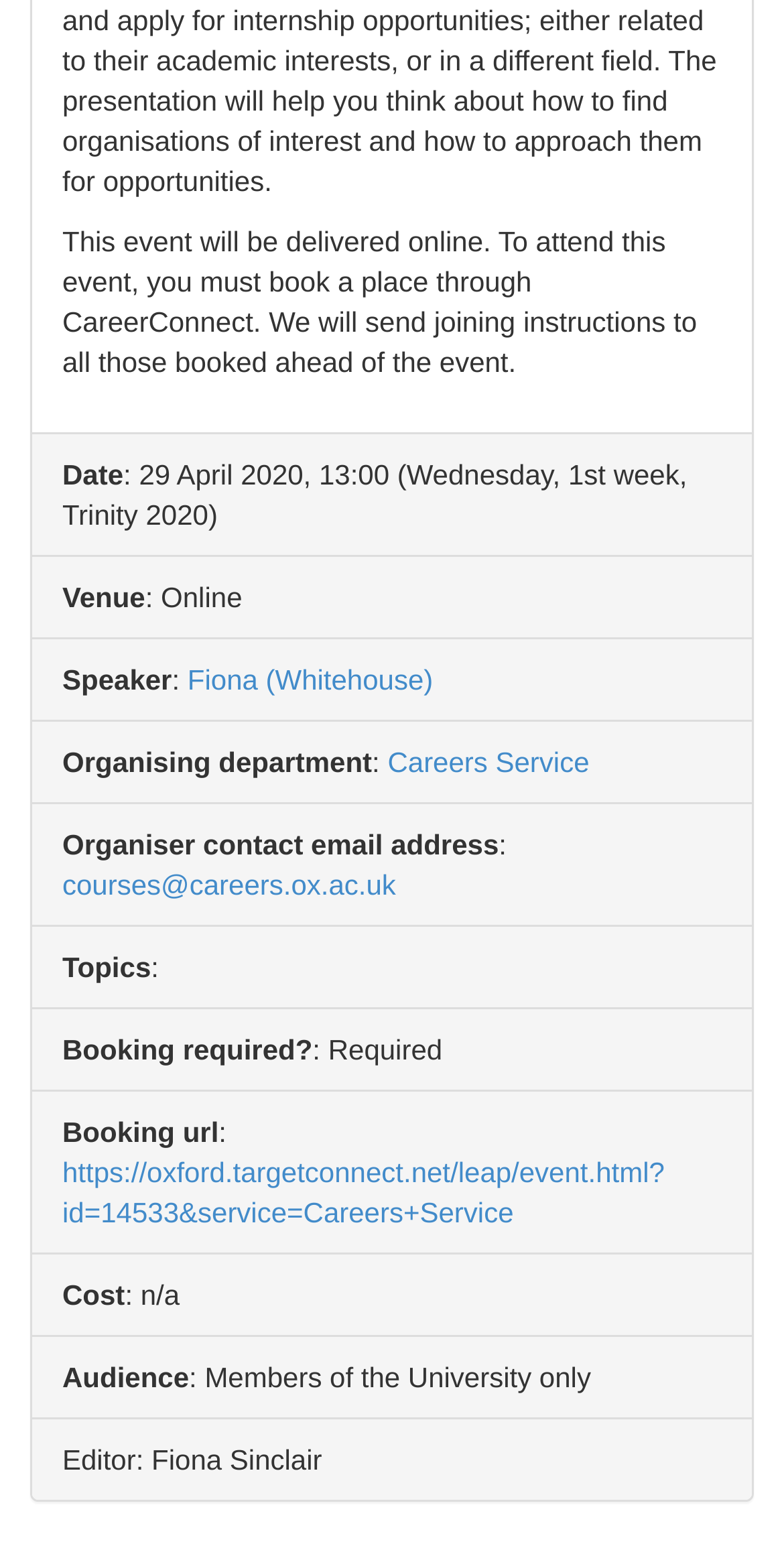Using the webpage screenshot, locate the HTML element that fits the following description and provide its bounding box: "courses@careers.ox.ac.uk".

[0.079, 0.563, 0.505, 0.584]